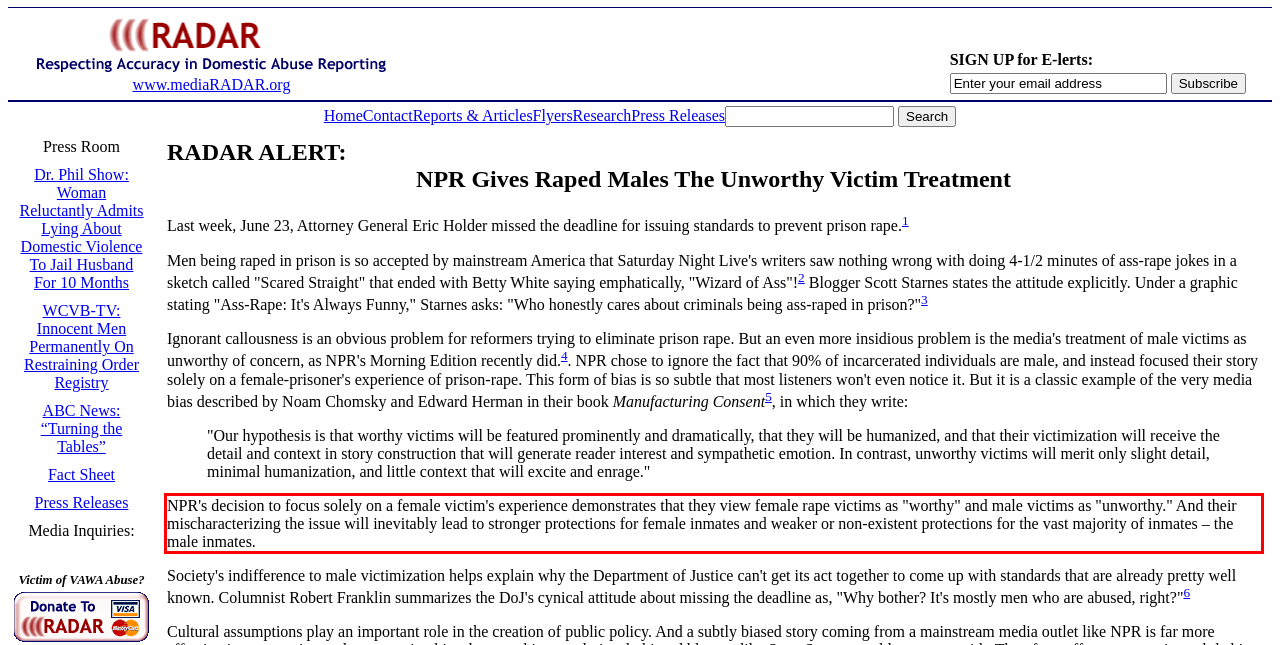Within the screenshot of the webpage, there is a red rectangle. Please recognize and generate the text content inside this red bounding box.

NPR's decision to focus solely on a female victim's experience demonstrates that they view female rape victims as "worthy" and male victims as "unworthy." And their mischaracterizing the issue will inevitably lead to stronger protections for female inmates and weaker or non-existent protections for the vast majority of inmates – the male inmates.